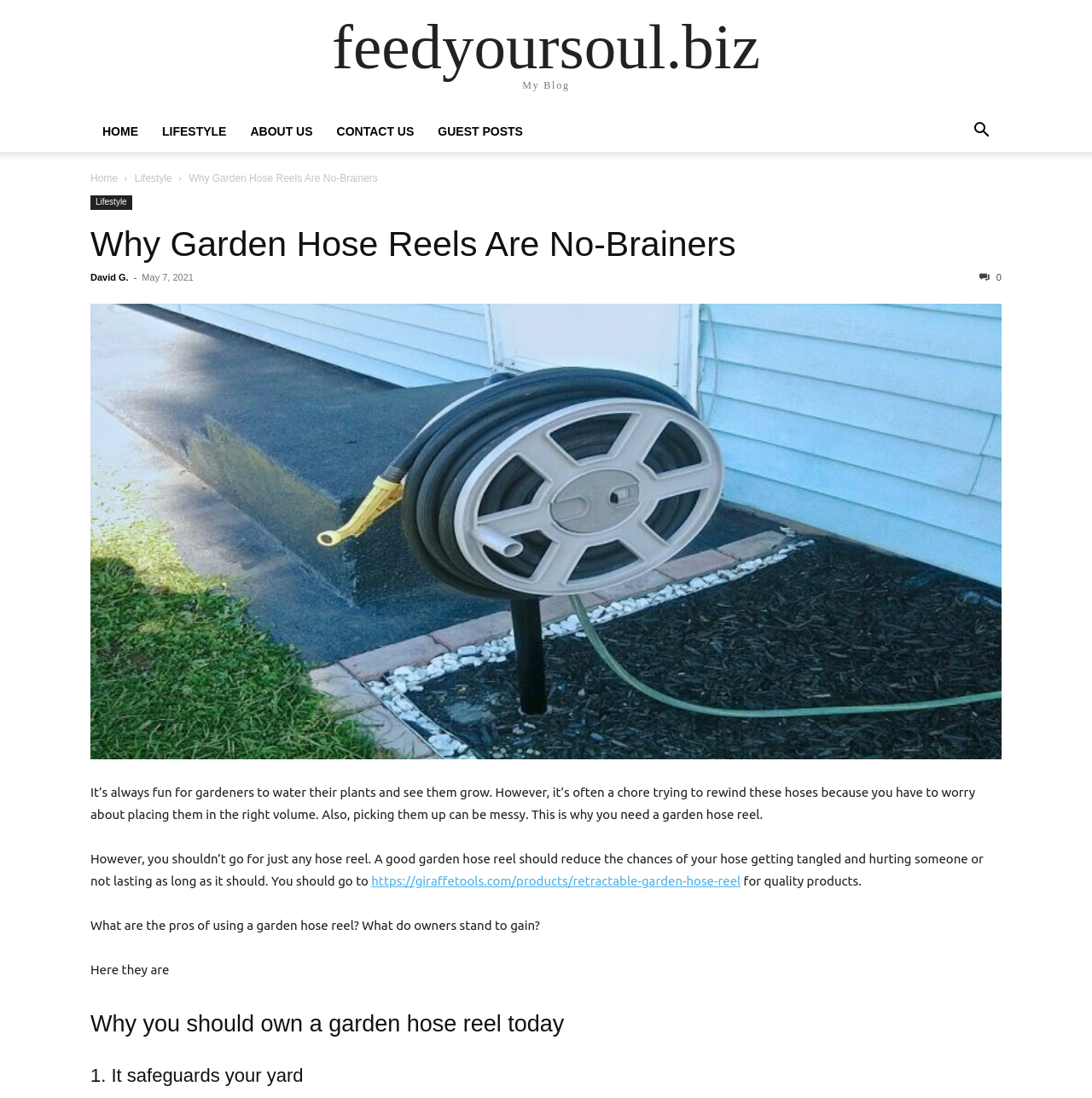Give a one-word or short-phrase answer to the following question: 
What is the purpose of a garden hose reel?

To reduce hose tangling